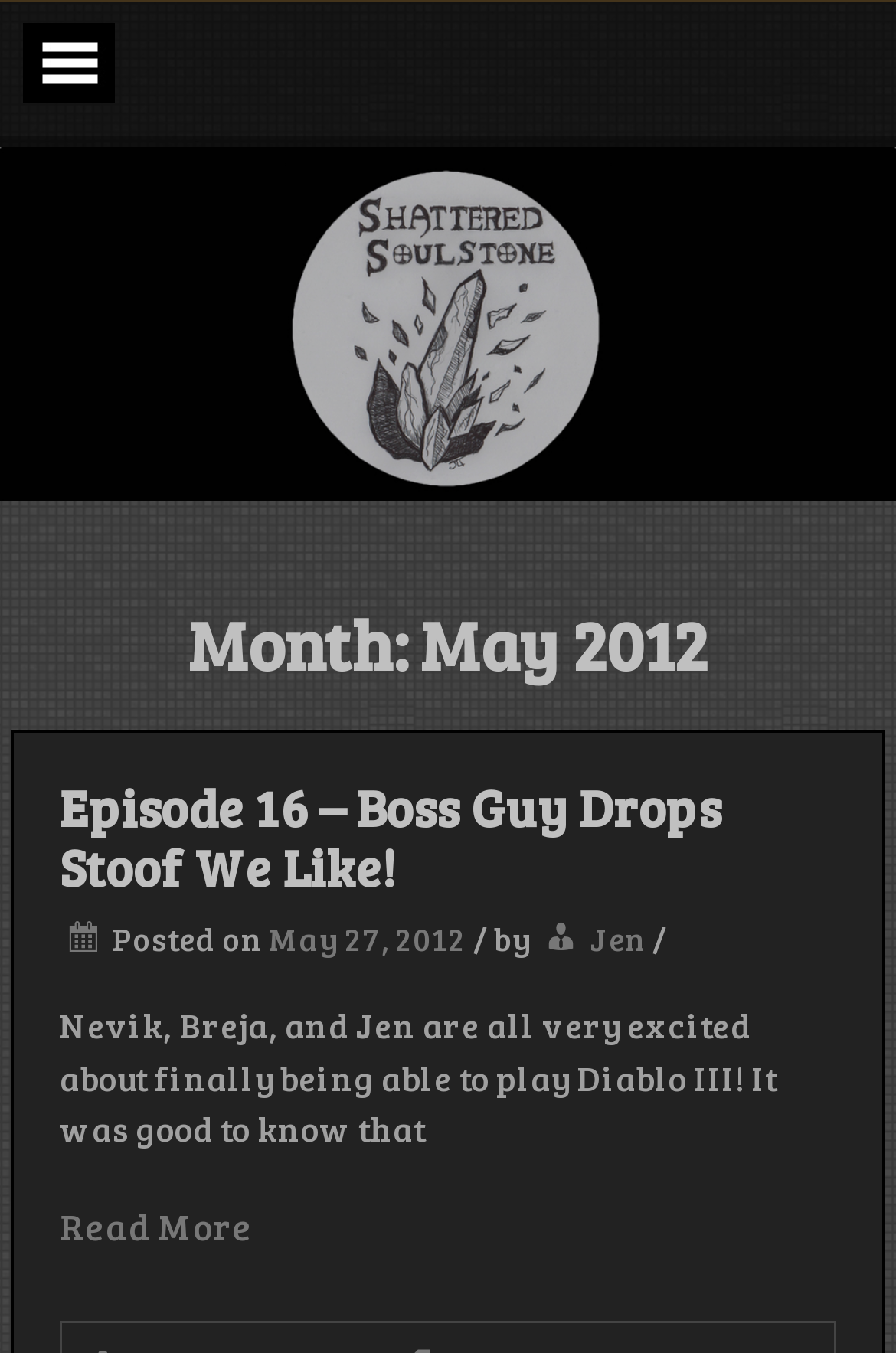Please answer the following question using a single word or phrase: 
What is the date of the podcast episode?

May 27, 2012